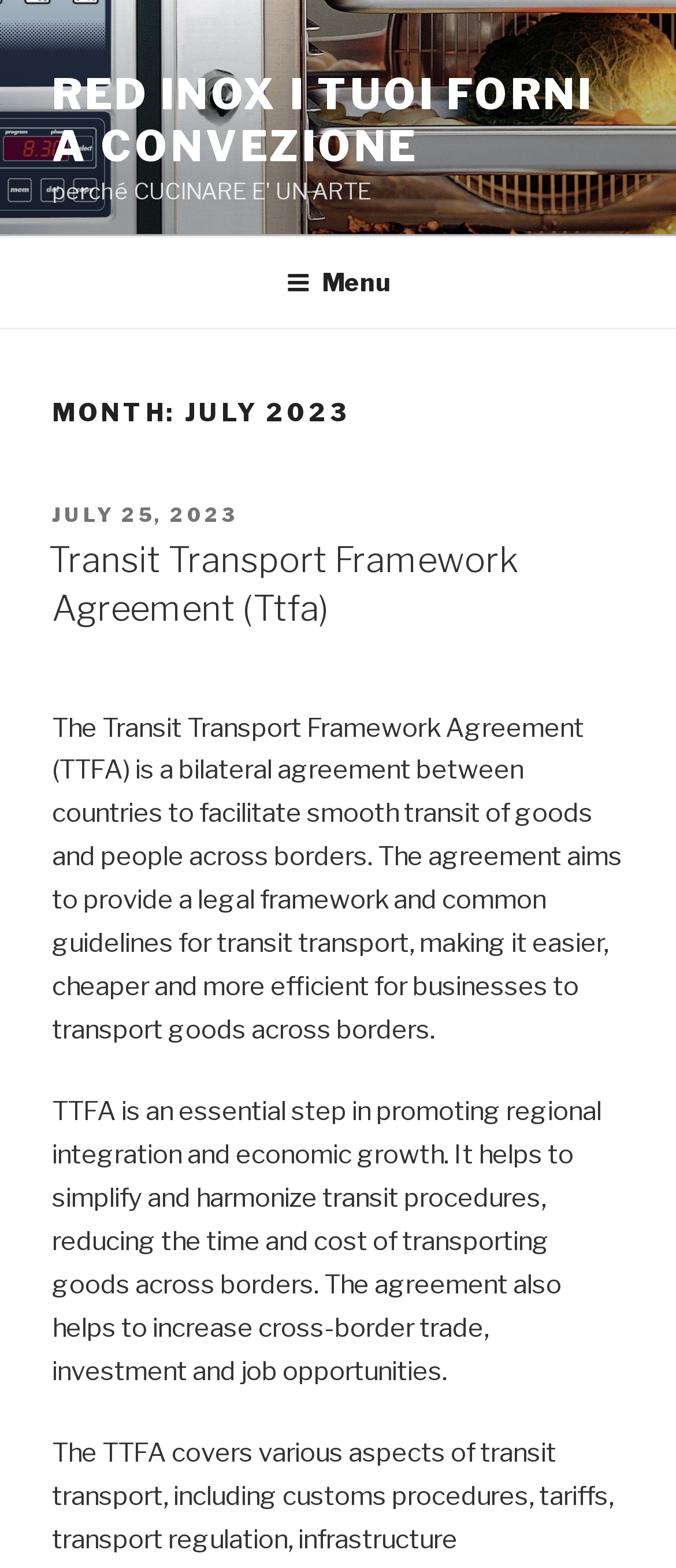Please provide the bounding box coordinates for the UI element as described: "July 25, 2023". The coordinates must be four floats between 0 and 1, represented as [left, top, right, bottom].

[0.077, 0.321, 0.351, 0.336]